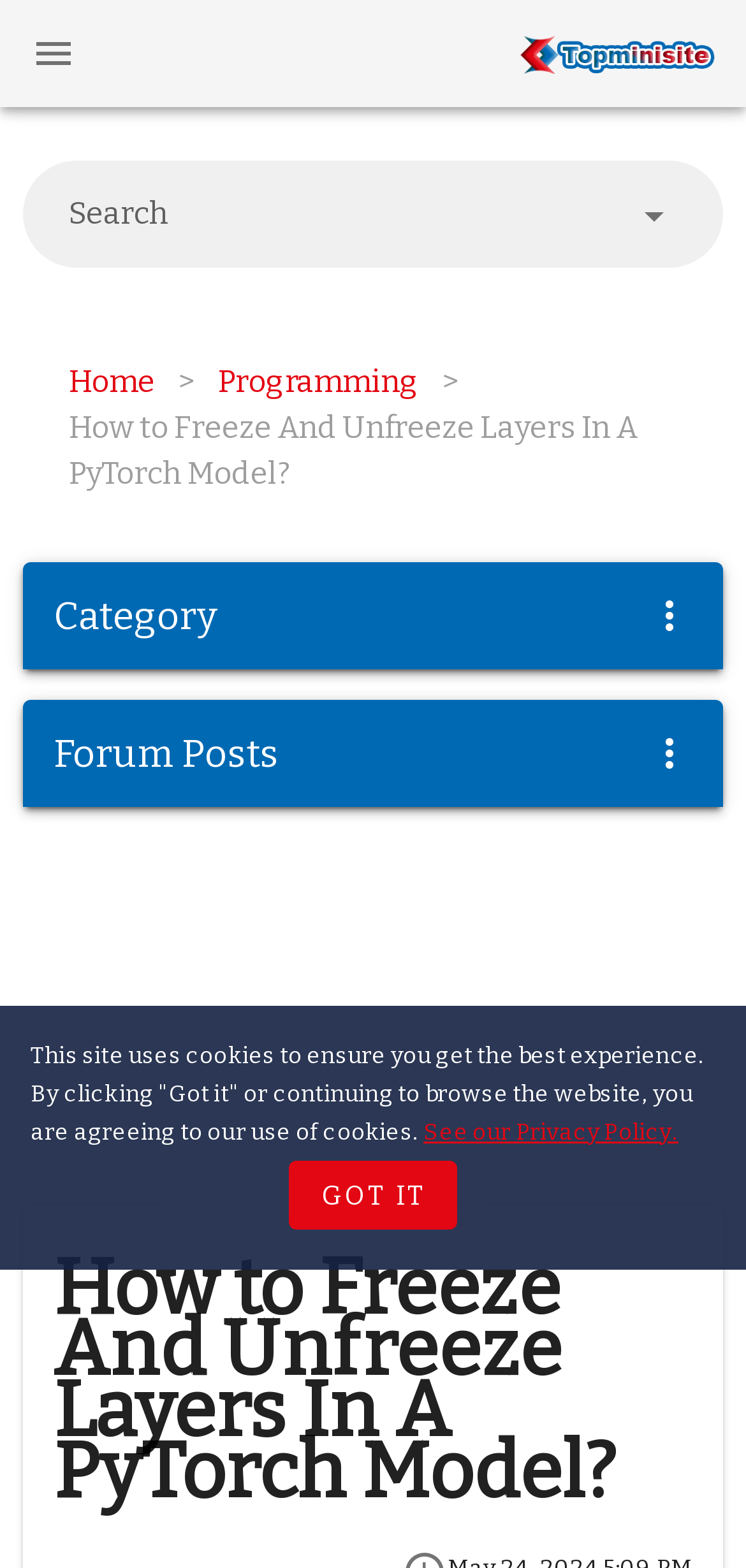Please specify the bounding box coordinates of the region to click in order to perform the following instruction: "Click the GOT IT button".

[0.386, 0.74, 0.614, 0.784]